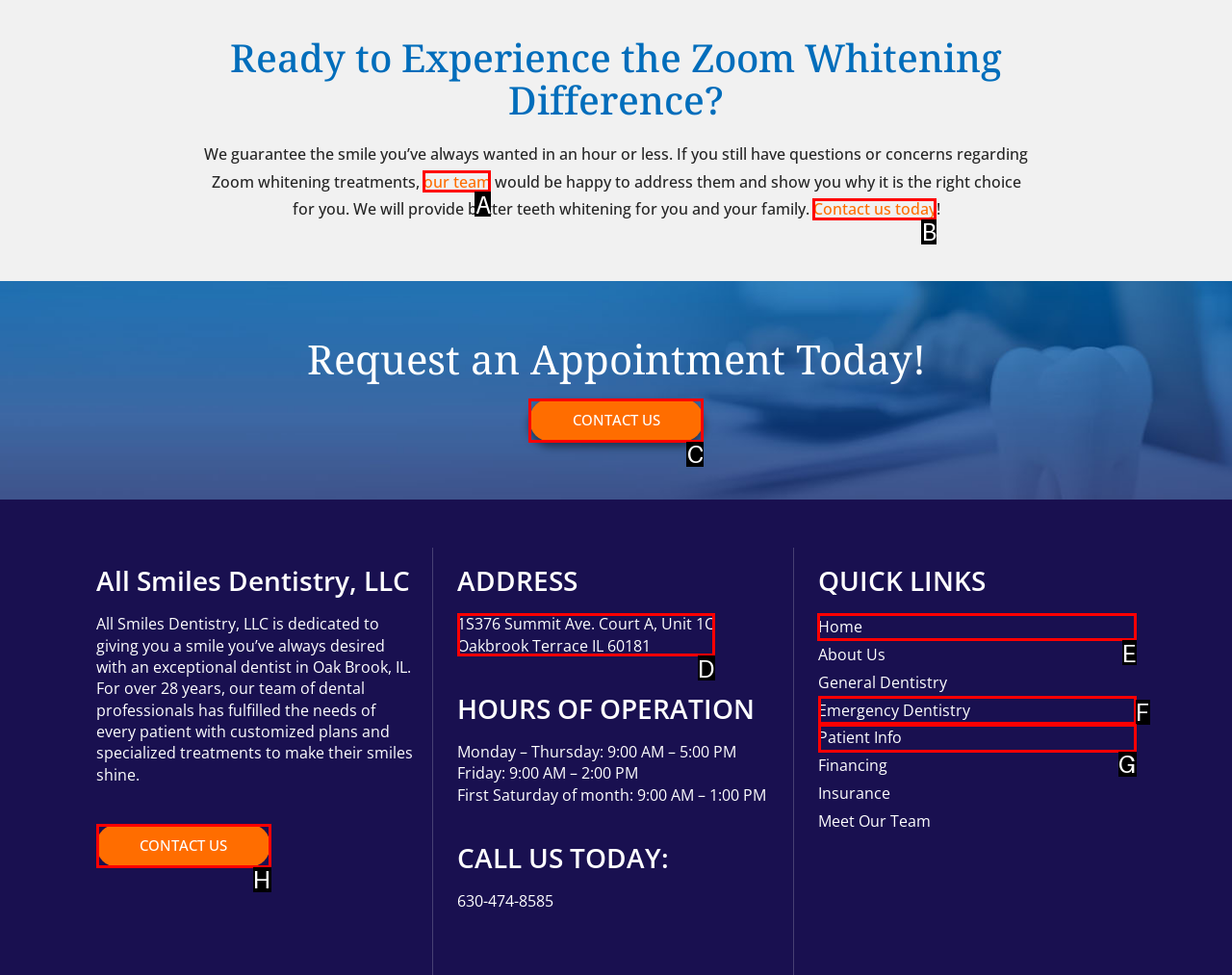Which lettered option should I select to achieve the task: Scroll to the top of the page according to the highlighted elements in the screenshot?

None